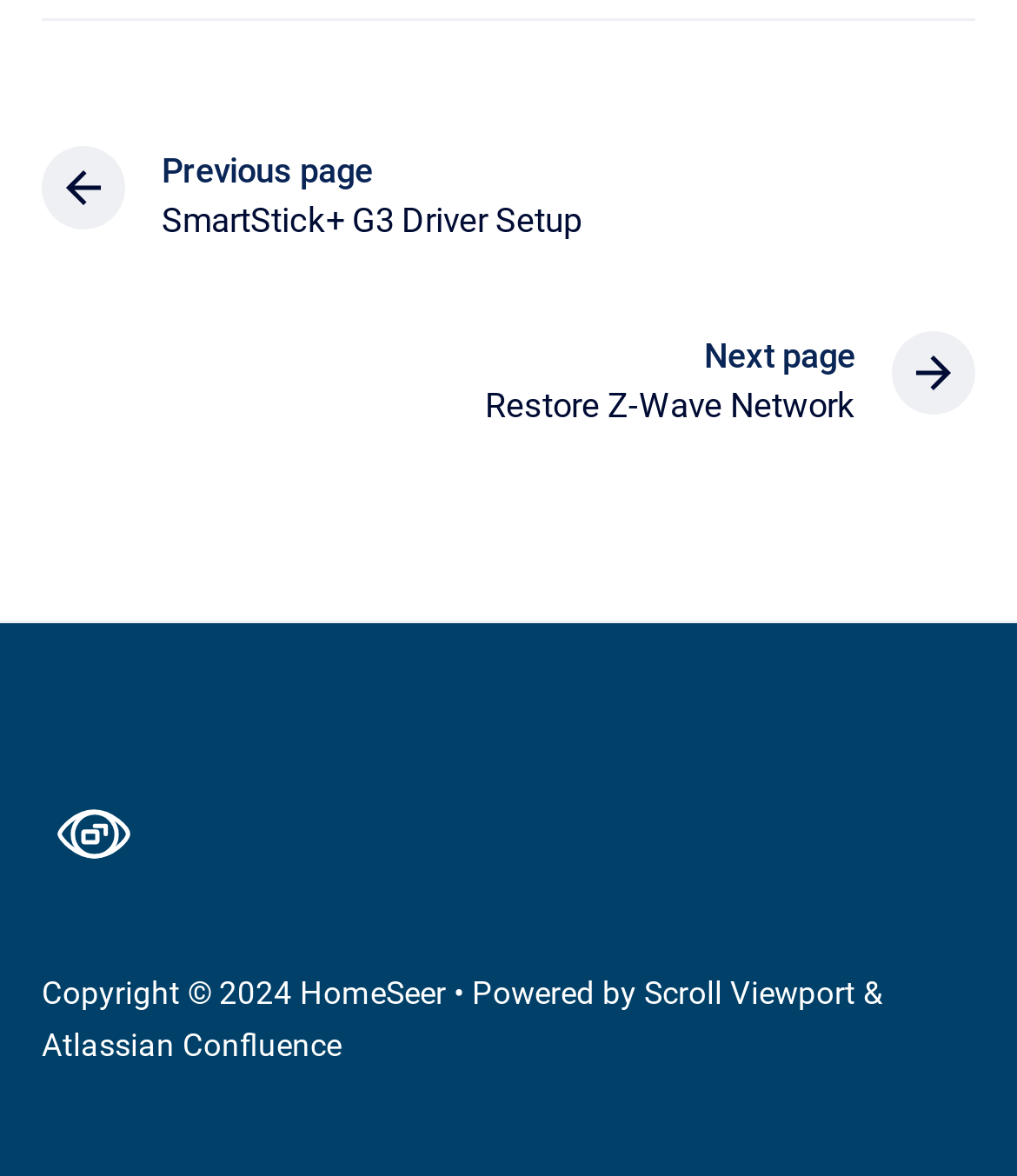What is the copyright year?
Please provide a single word or phrase in response based on the screenshot.

2024